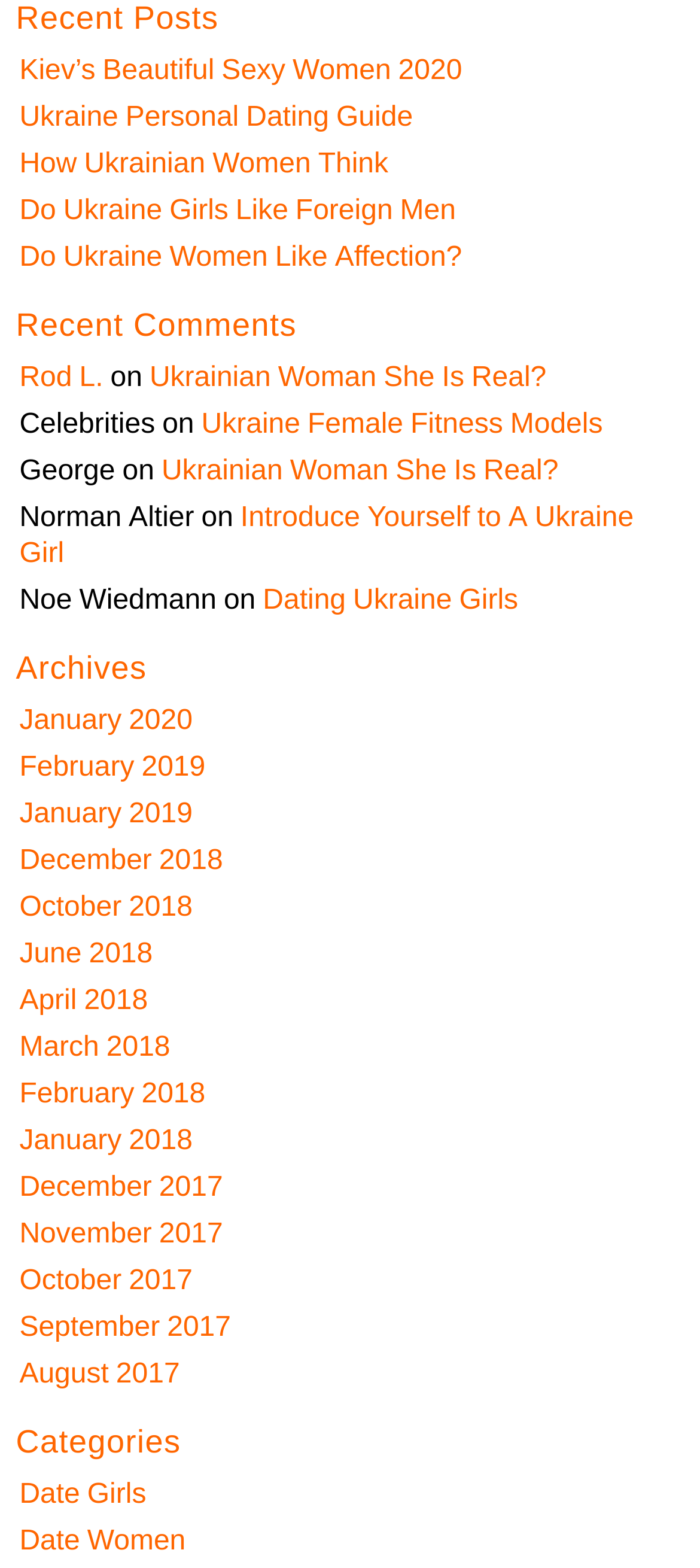Predict the bounding box coordinates of the area that should be clicked to accomplish the following instruction: "Explore 'Categories'". The bounding box coordinates should consist of four float numbers between 0 and 1, i.e., [left, top, right, bottom].

[0.02, 0.908, 0.271, 0.933]